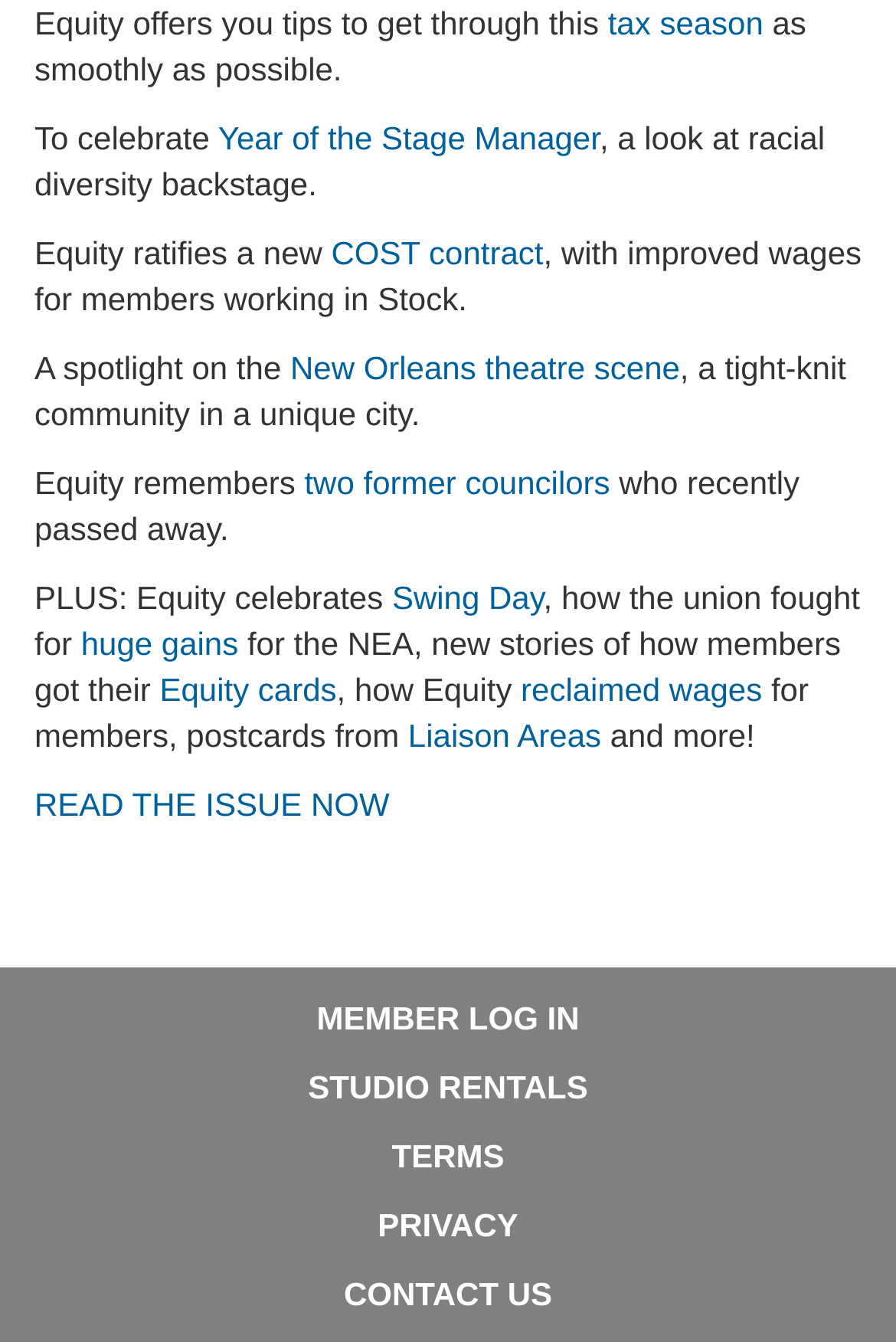Please identify the bounding box coordinates of the element I need to click to follow this instruction: "Read about tax season".

[0.678, 0.004, 0.852, 0.031]